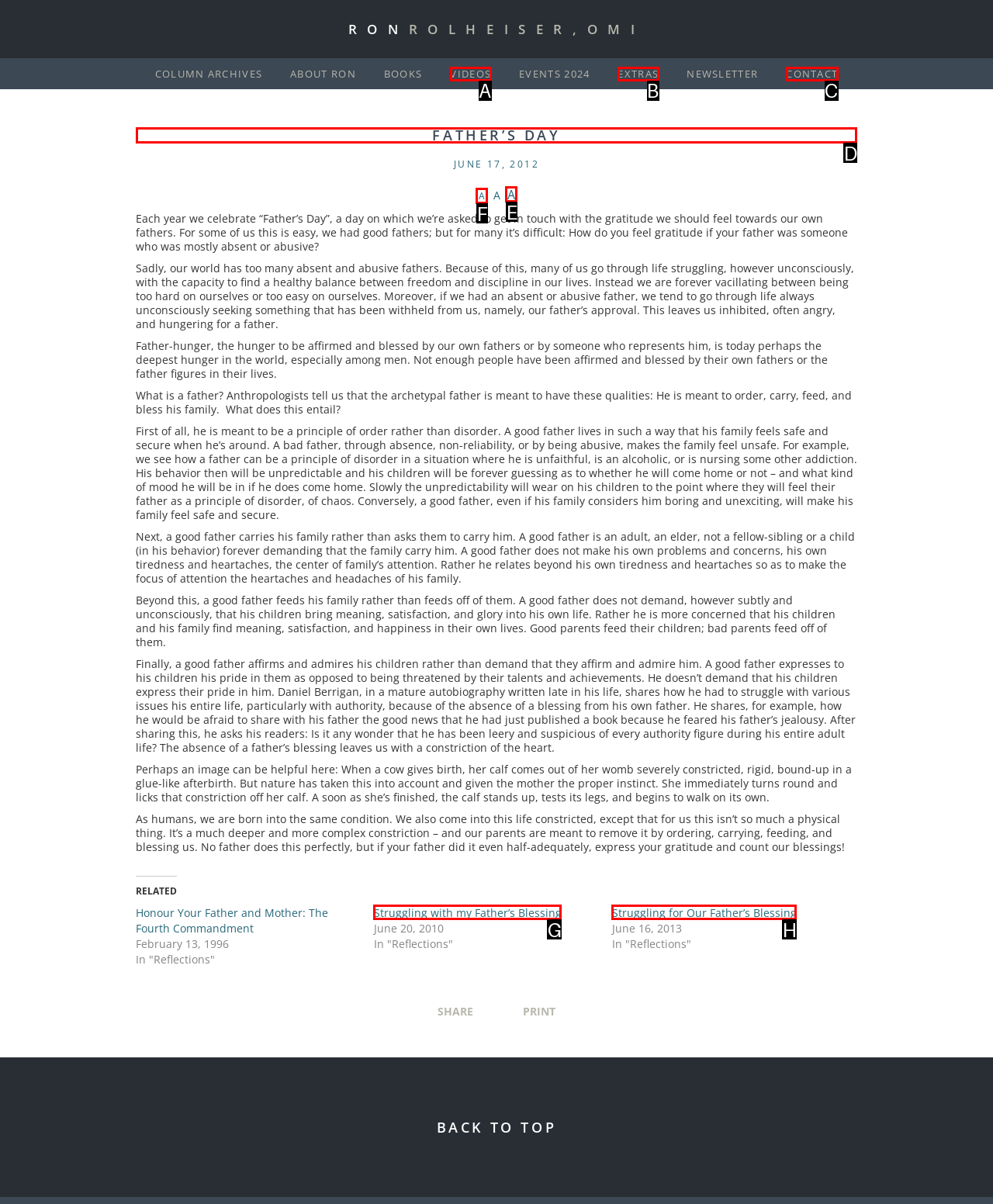Select the HTML element that needs to be clicked to carry out the task: Read the article 'FATHER’S DAY'
Provide the letter of the correct option.

D